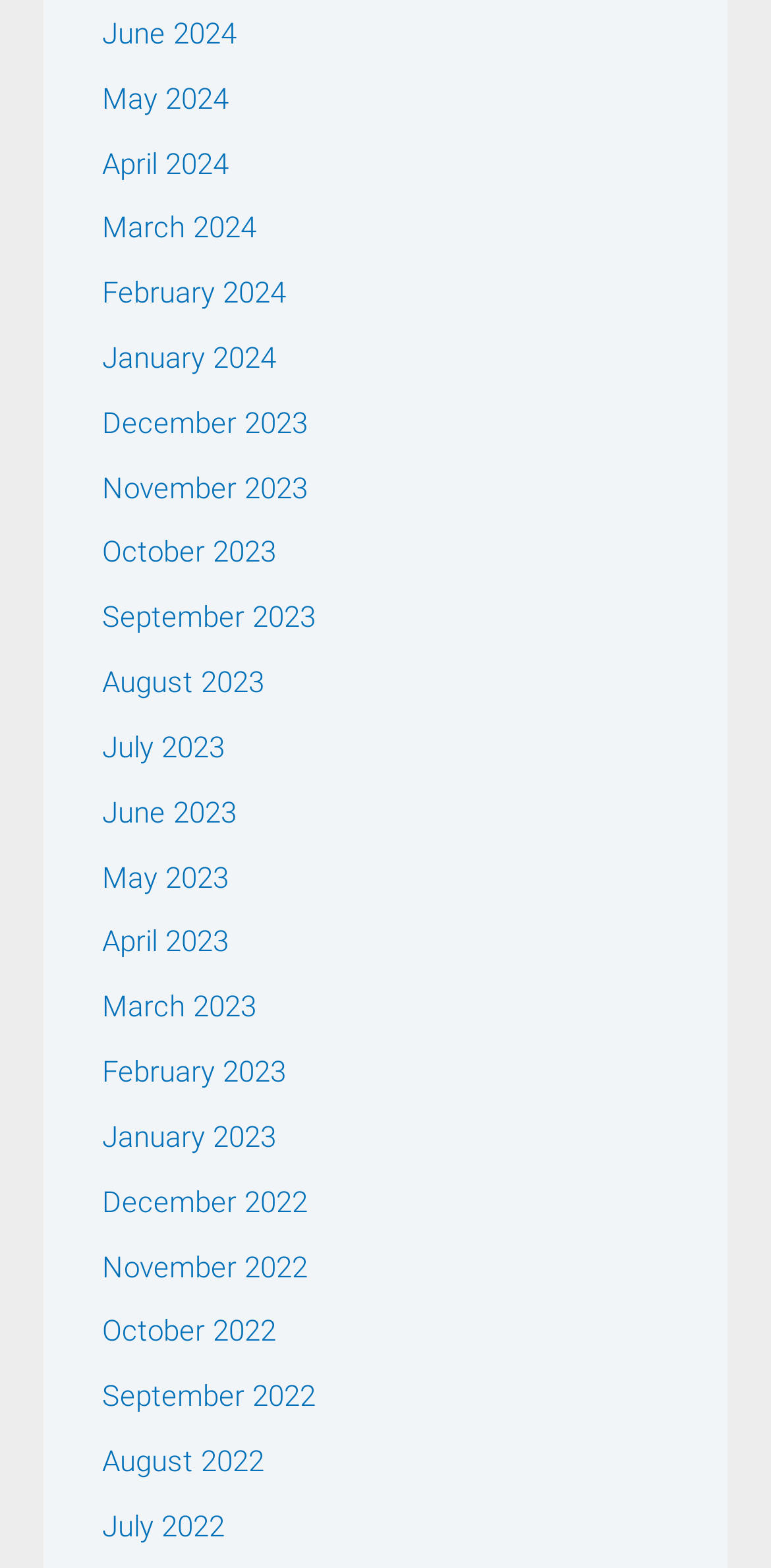Respond to the question below with a concise word or phrase:
How many links are there in total?

24